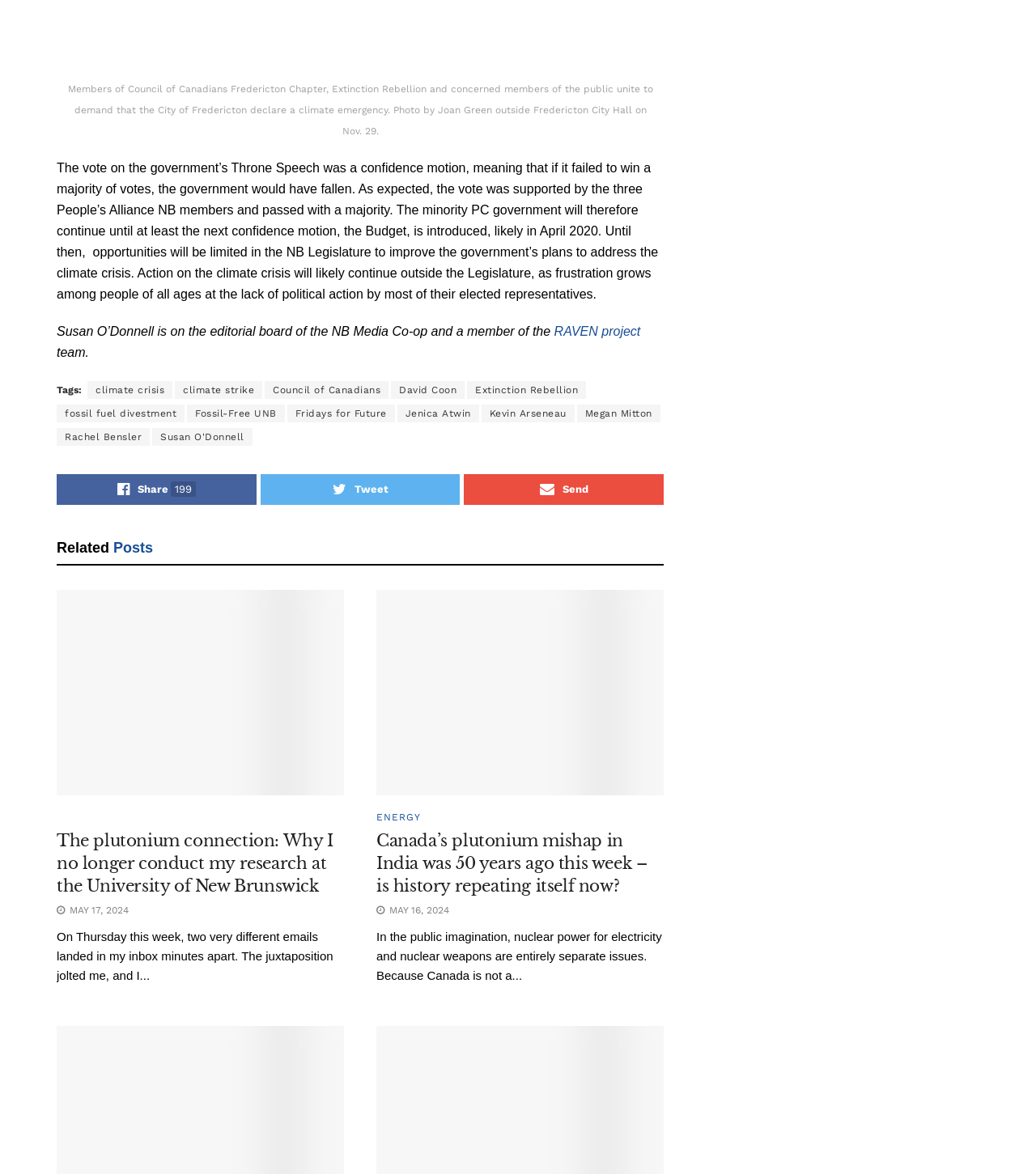From the details in the image, provide a thorough response to the question: How many related posts are shown on the webpage?

I counted the number of related posts by looking at the section titled 'Related Posts', which contains two articles with links and images.